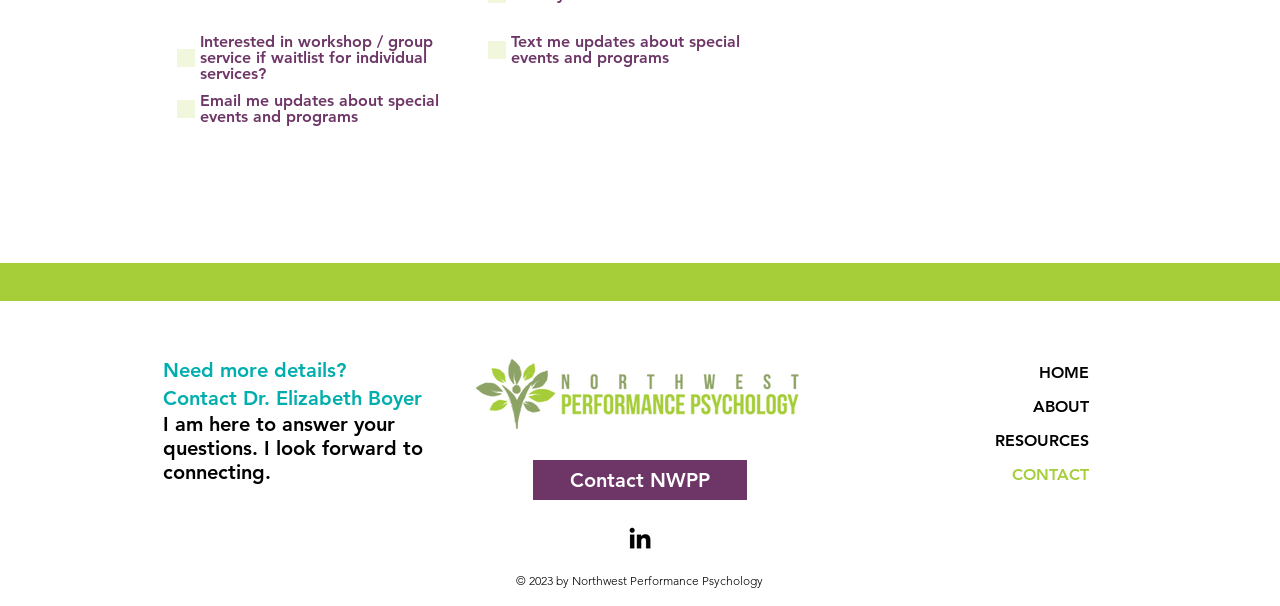Please identify the bounding box coordinates of the region to click in order to complete the task: "Visit the CONTACT page". The coordinates must be four float numbers between 0 and 1, specified as [left, top, right, bottom].

[0.416, 0.758, 0.584, 0.824]